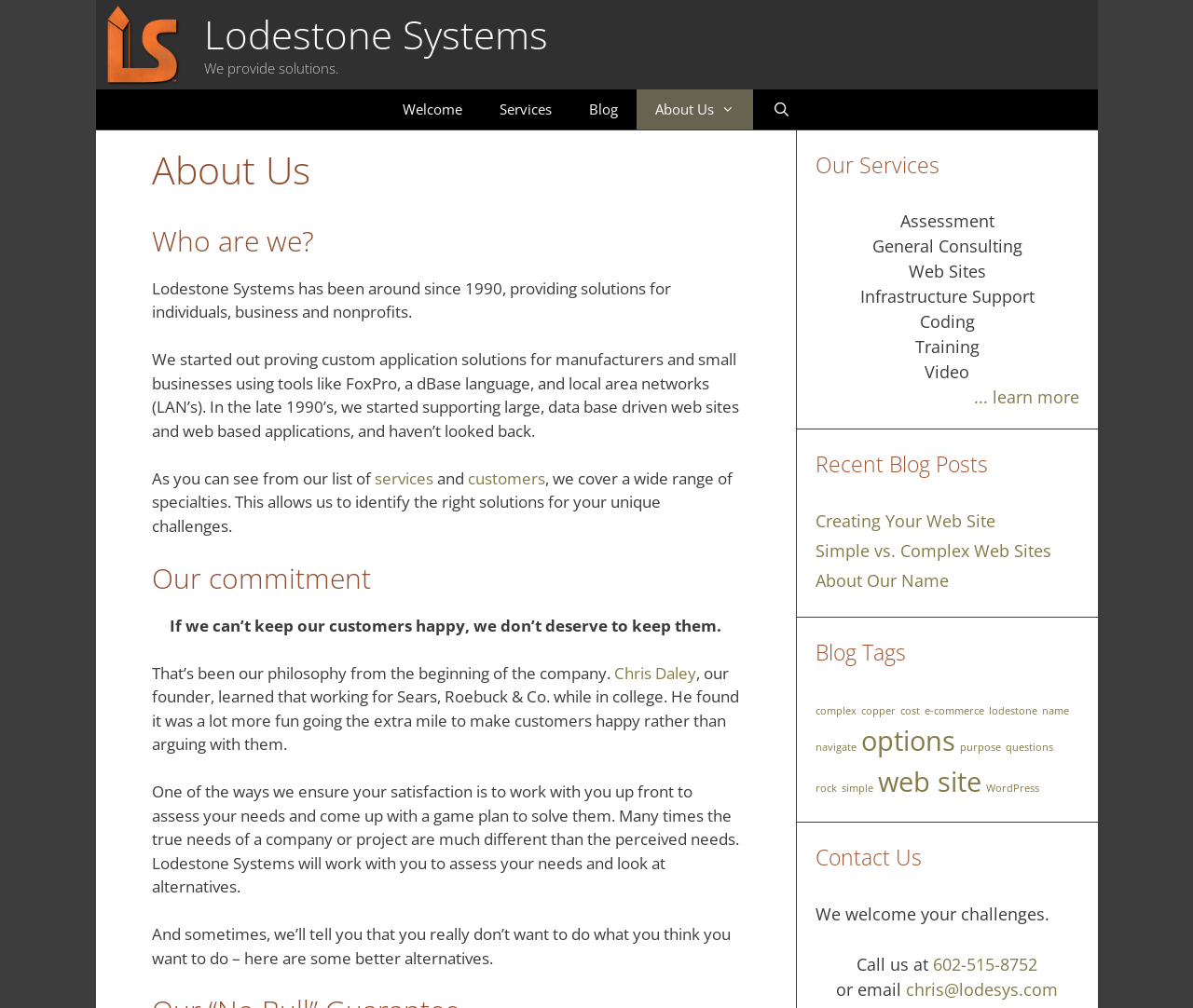Please determine the bounding box coordinates of the clickable area required to carry out the following instruction: "Learn more about the services". The coordinates must be four float numbers between 0 and 1, represented as [left, top, right, bottom].

[0.816, 0.383, 0.904, 0.405]